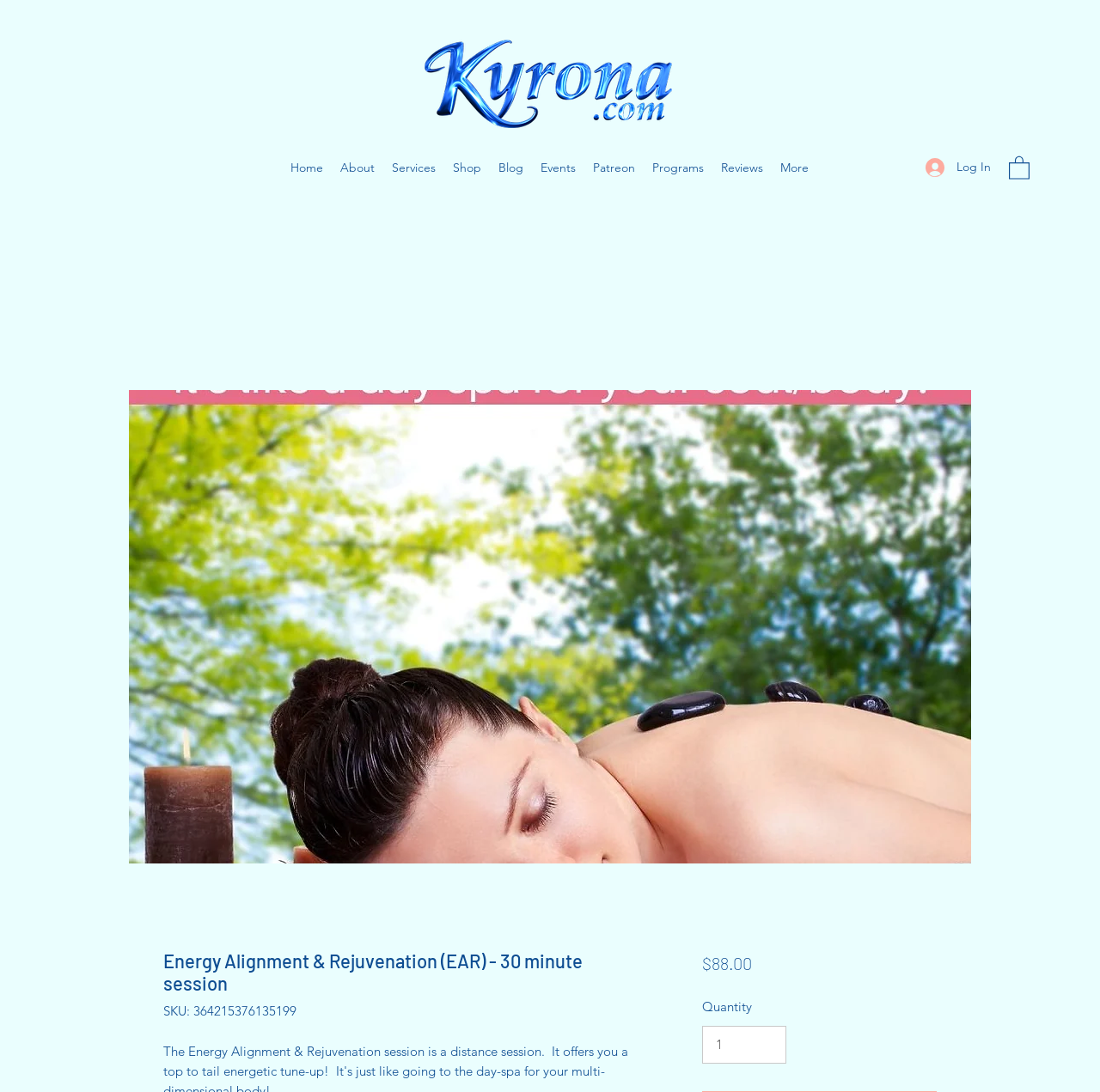What is the title or heading displayed on the webpage?

Energy Alignment & Rejuvenation (EAR) - 30 minute session